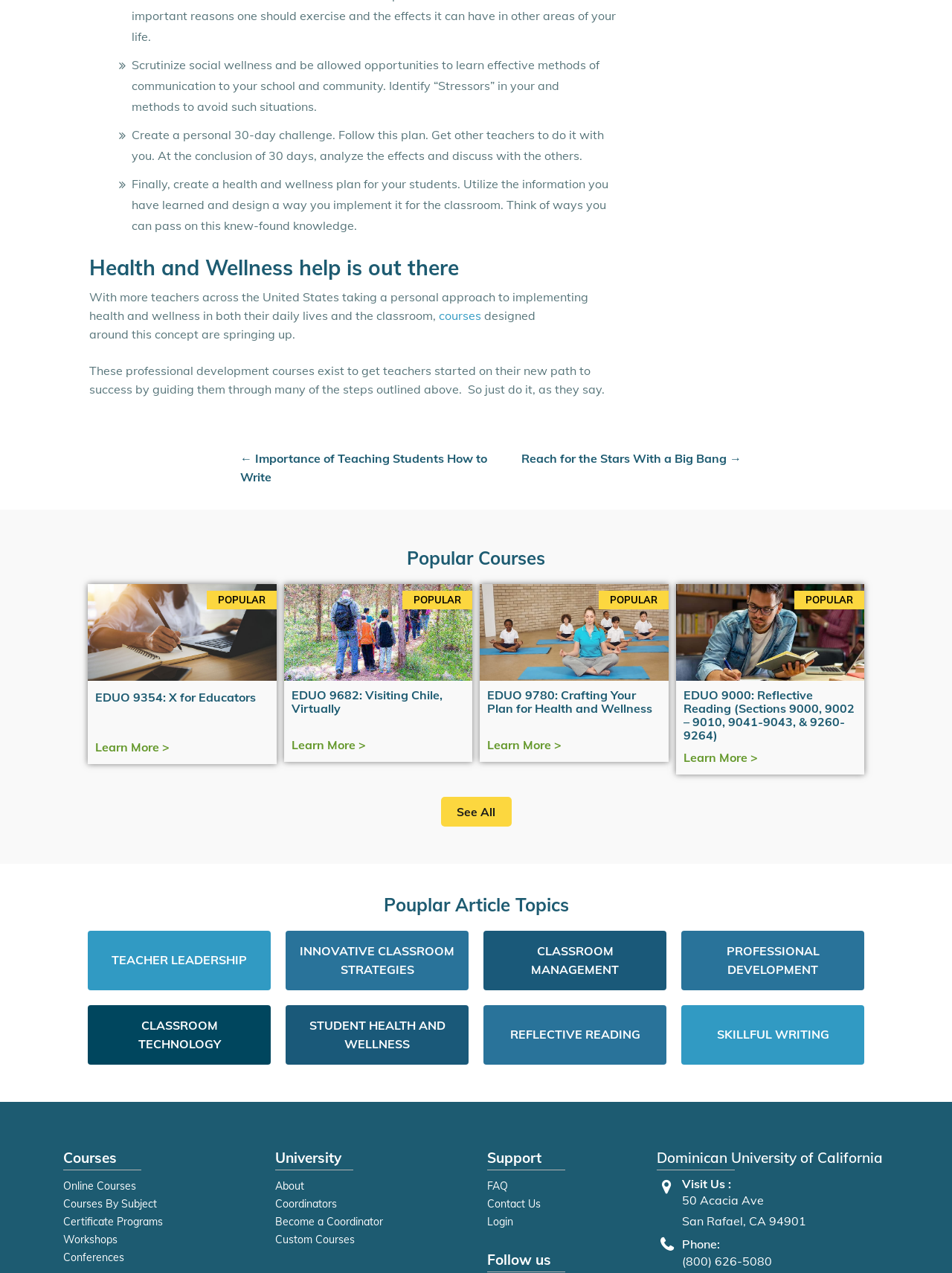Locate the bounding box coordinates of the element's region that should be clicked to carry out the following instruction: "Call the university at (800) 626-5080". The coordinates need to be four float numbers between 0 and 1, i.e., [left, top, right, bottom].

[0.716, 0.985, 0.934, 0.996]